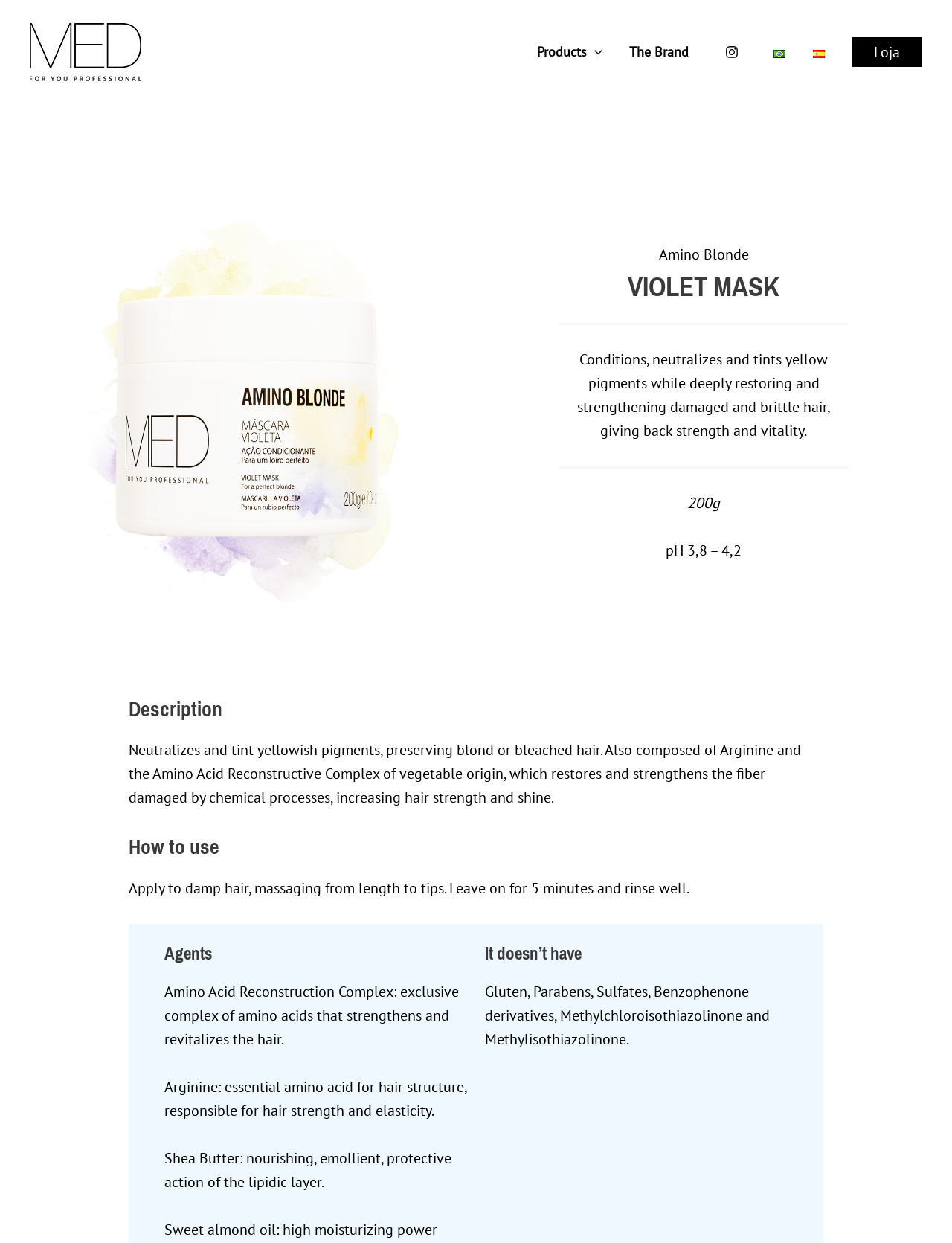What is the purpose of the product?
Use the information from the screenshot to give a comprehensive response to the question.

I found the purpose of the product by looking at the static text 'Conditions, neutralizes and tints yellow pigments while deeply restoring and strengthening damaged and brittle hair, giving back strength and vitality.' which describes the product's function.